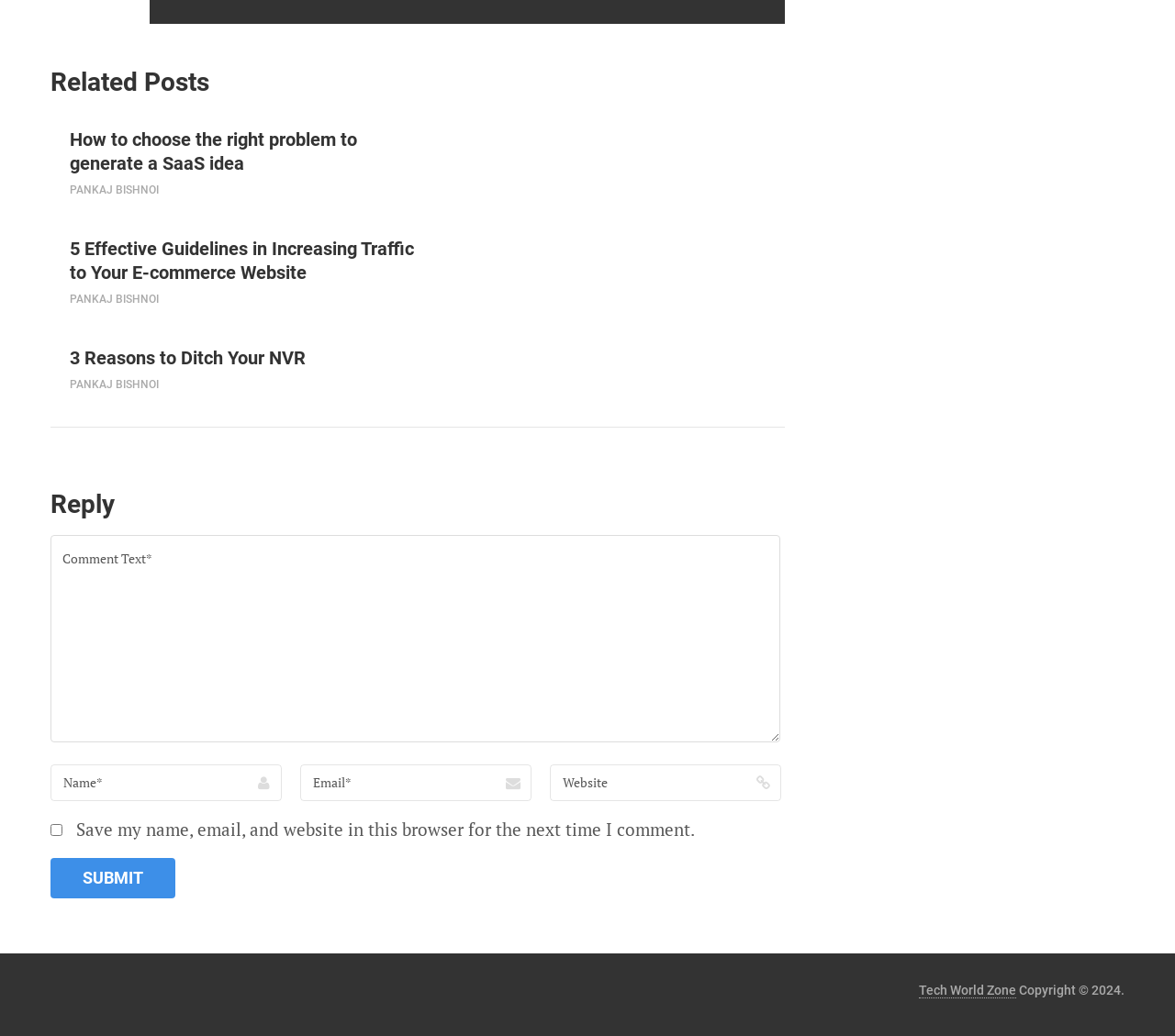Provide a one-word or short-phrase answer to the question:
What is the function of the checkbox at the bottom of the webpage?

To save user information